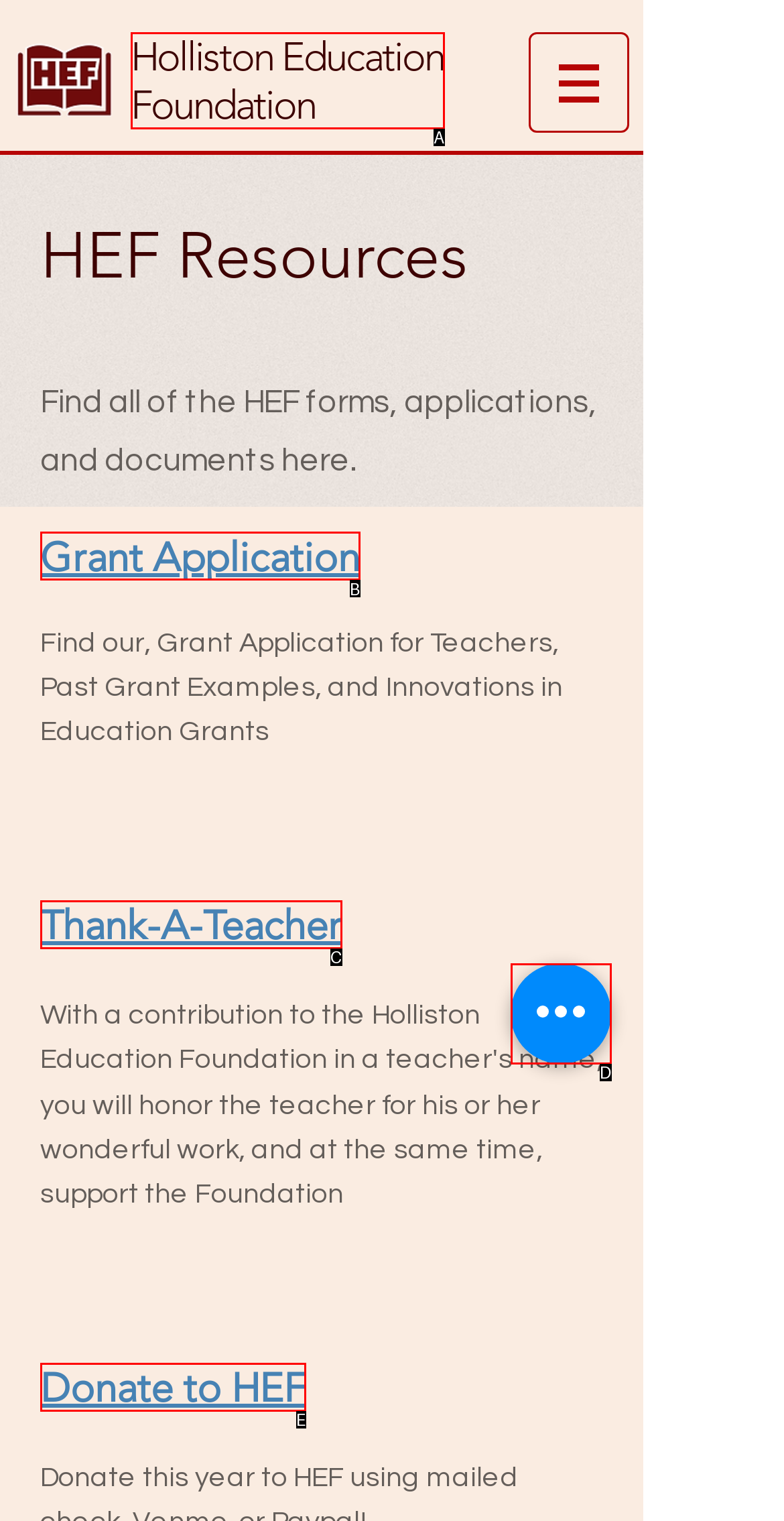Given the description: Thank-A-Teacher, pick the option that matches best and answer with the corresponding letter directly.

C